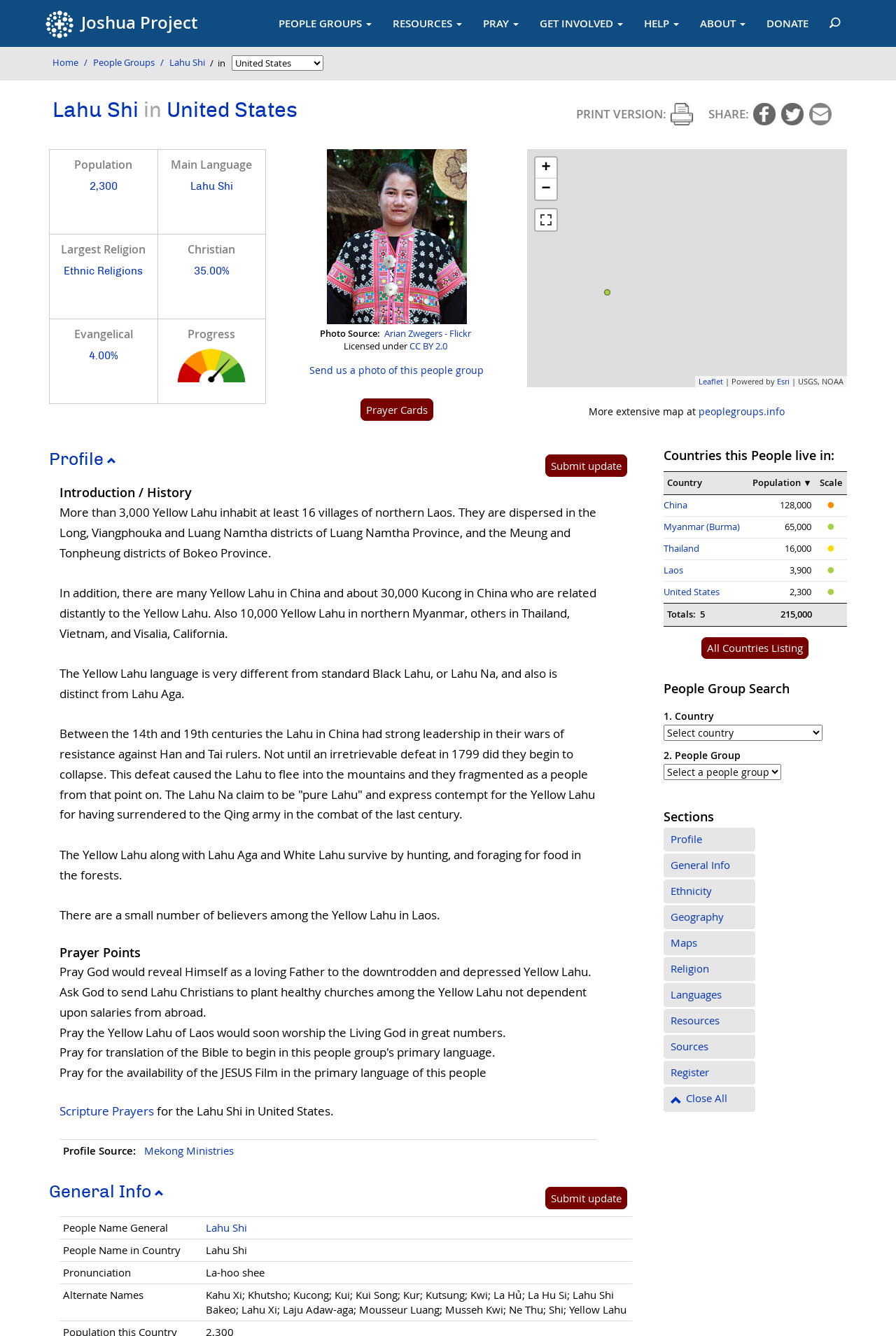What is the percentage of Christians among the Lahu Shi people group?
Using the image, give a concise answer in the form of a single word or short phrase.

35.00%